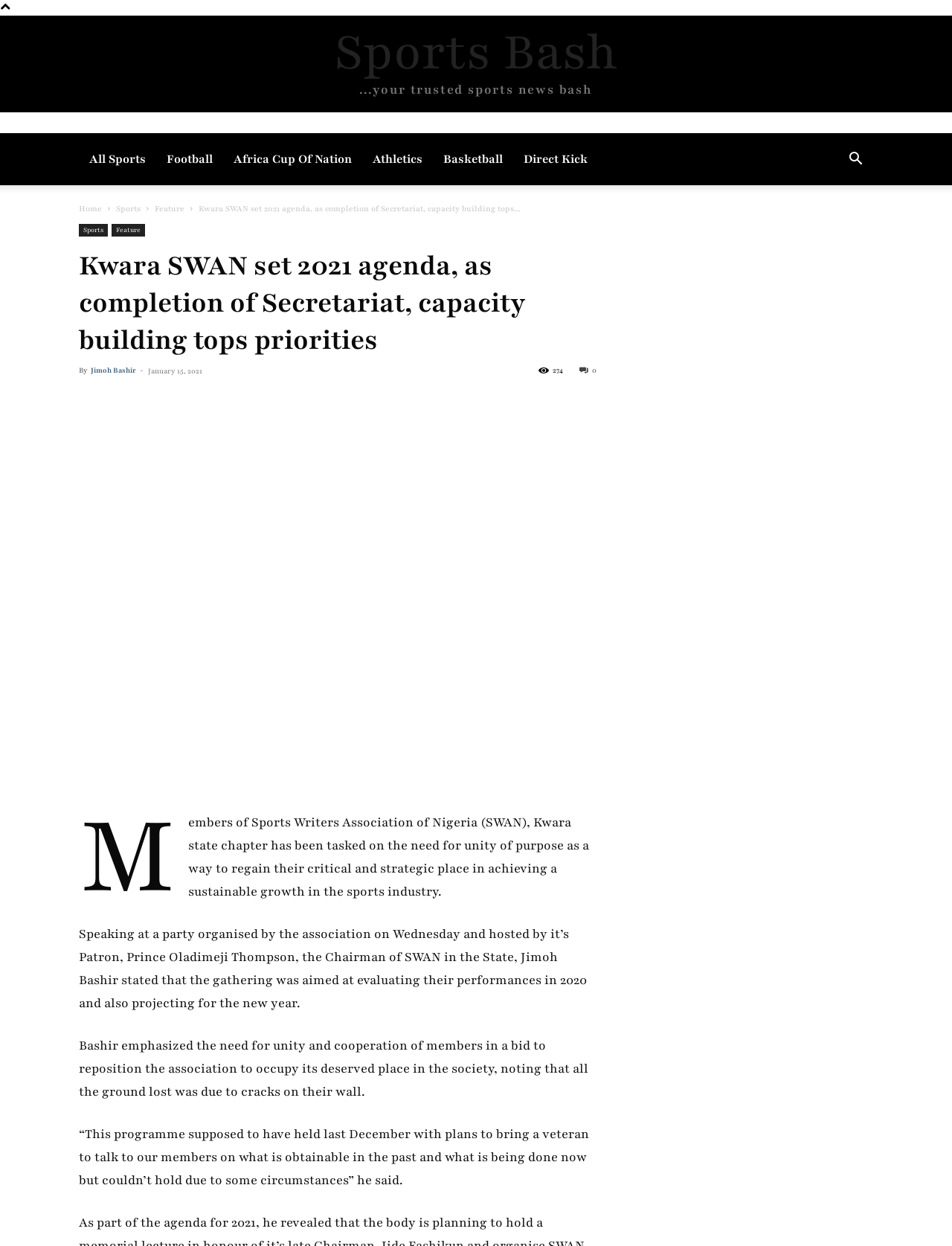Identify the bounding box coordinates of the region that should be clicked to execute the following instruction: "Go to the 'Home' page".

[0.083, 0.163, 0.107, 0.172]